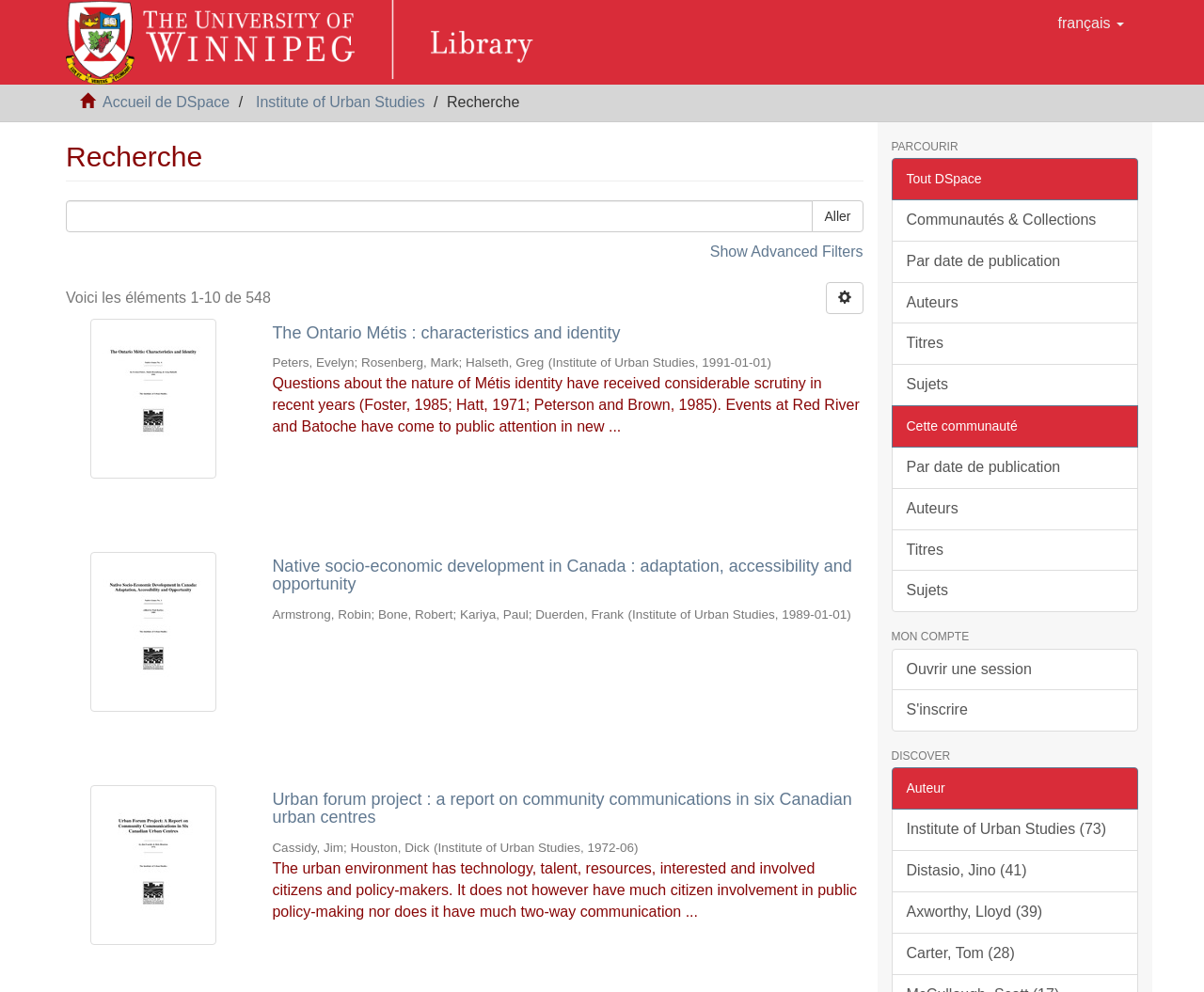Can you give a detailed response to the following question using the information from the image? What is the format of the dates displayed on the webpage?

I determined the format of the dates by looking at the date strings displayed on the webpage. The dates are in the format 'YYYY-MM-DD', such as '1991-01-01' and '1989-01-01'.